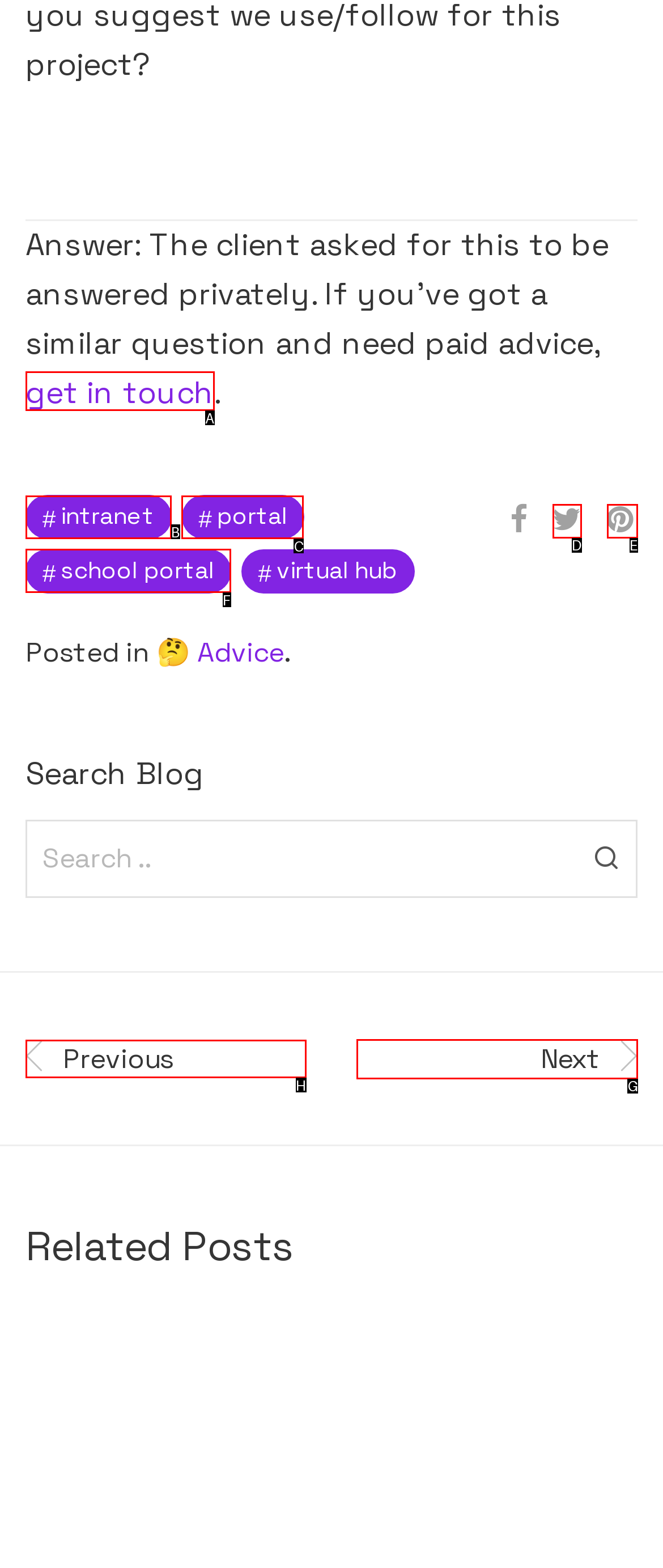To perform the task "view next posts", which UI element's letter should you select? Provide the letter directly.

G